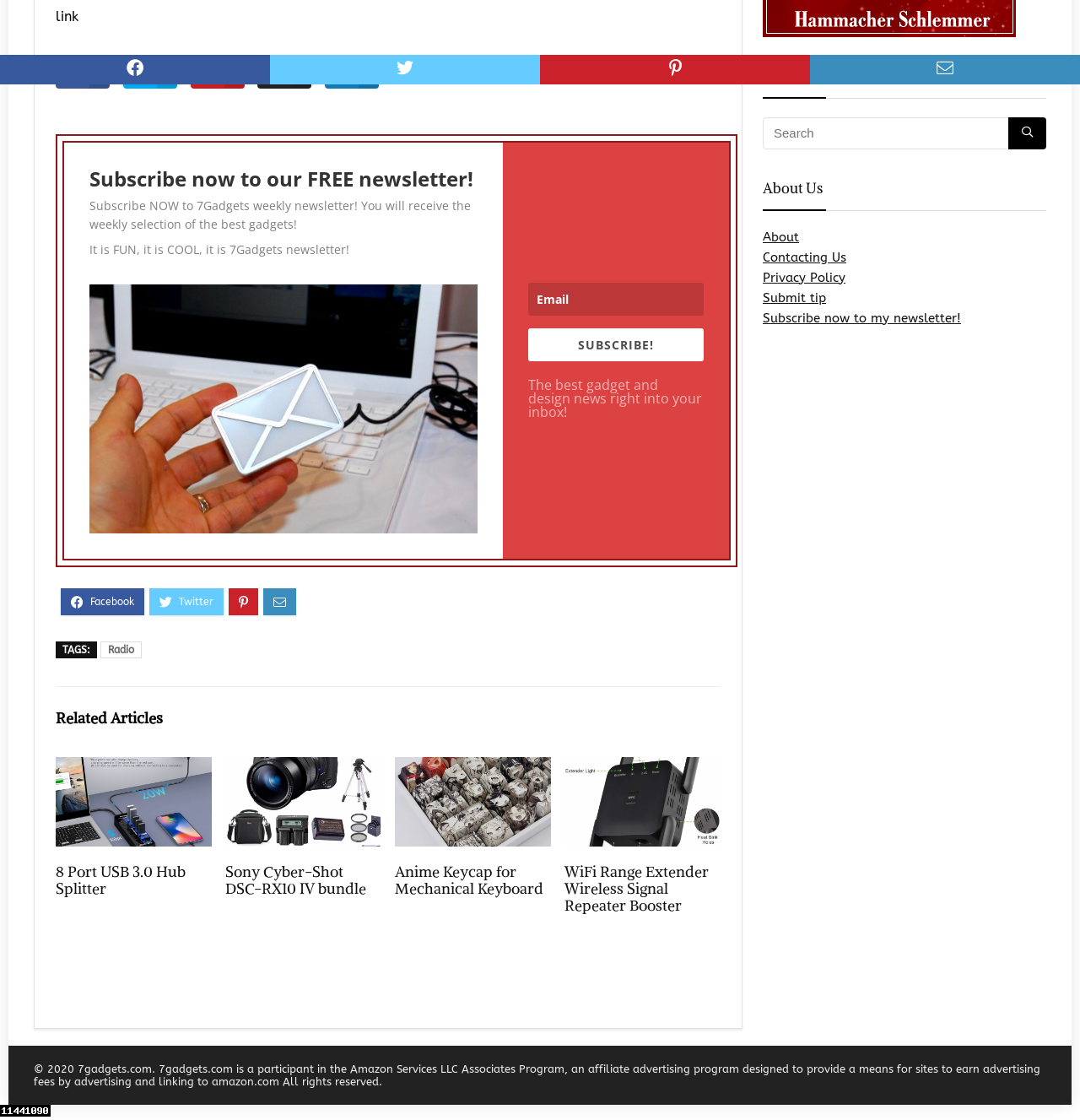Provide a brief response to the question using a single word or phrase: 
What is the purpose of the 'About Us' section?

Learn about the website